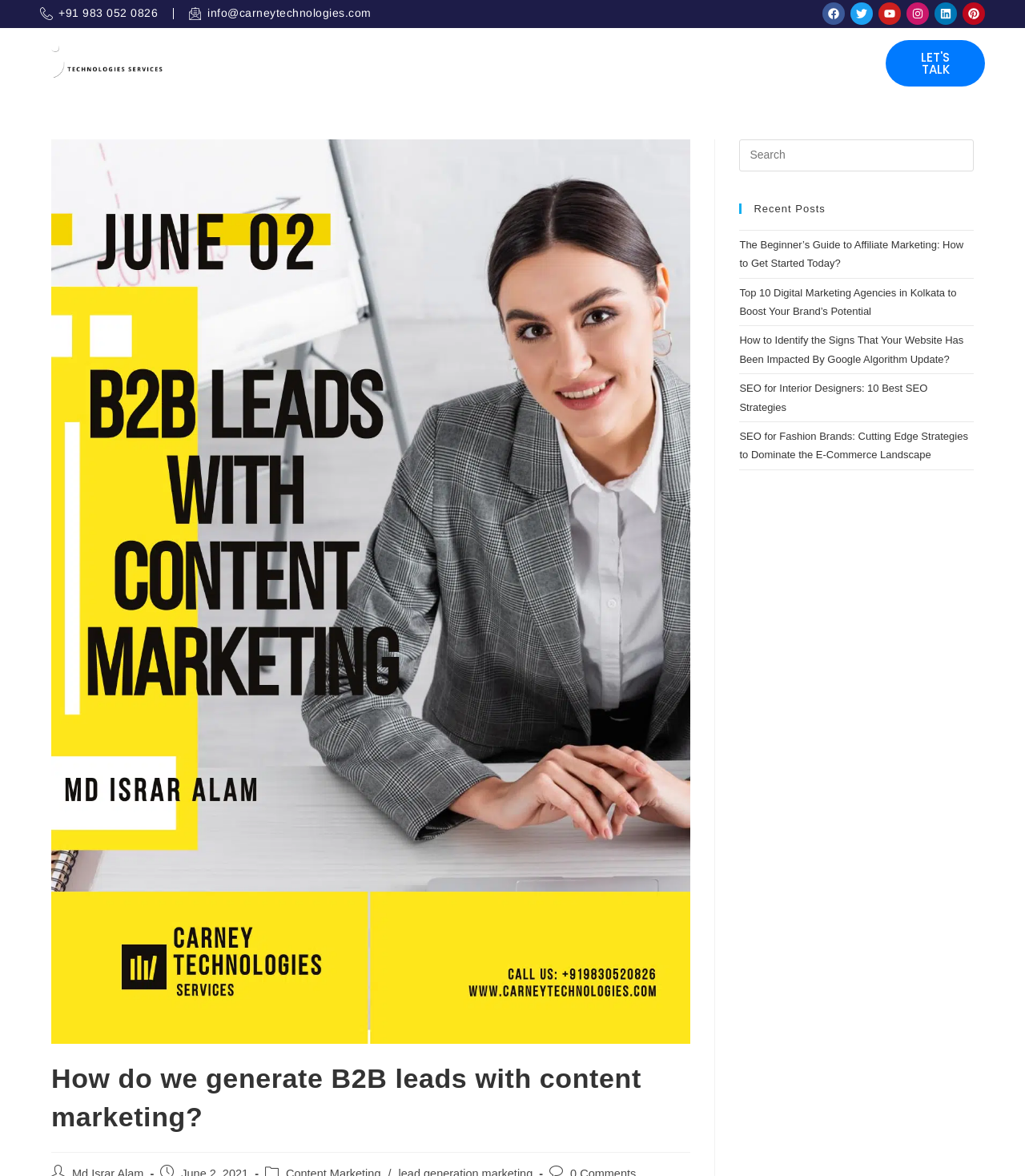Offer a detailed explanation of the webpage layout and contents.

This webpage appears to be a business website, specifically a digital marketing agency, with a focus on B2B lead generation. At the top left corner, there is a phone number and an email address. On the top right corner, there are social media links to Facebook, Twitter, Youtube, Instagram, Linkedin, and Pinterest, each accompanied by a small icon.

Below the social media links, there is a navigation menu with links to "HOME", "WHO WE ARE", and "BLOG". Additionally, there are four static text elements labeled "SEO", "LEAD GENERATION", "WEB DEVELOPMENT", and "CONTENT CREATION", which seem to be the services offered by the agency.

On the right side of the page, there is a call-to-action button "LET'S TALK" with a background image related to B2B lead generation through content marketing. Above the button, there is a heading with the same title.

On the left side of the page, there is a primary sidebar with a search box and a list of recent posts, including articles about affiliate marketing, digital marketing agencies, Google algorithm updates, and SEO strategies for interior designers and fashion brands.

Overall, the webpage is well-organized, with a clear focus on the agency's services and expertise in digital marketing.